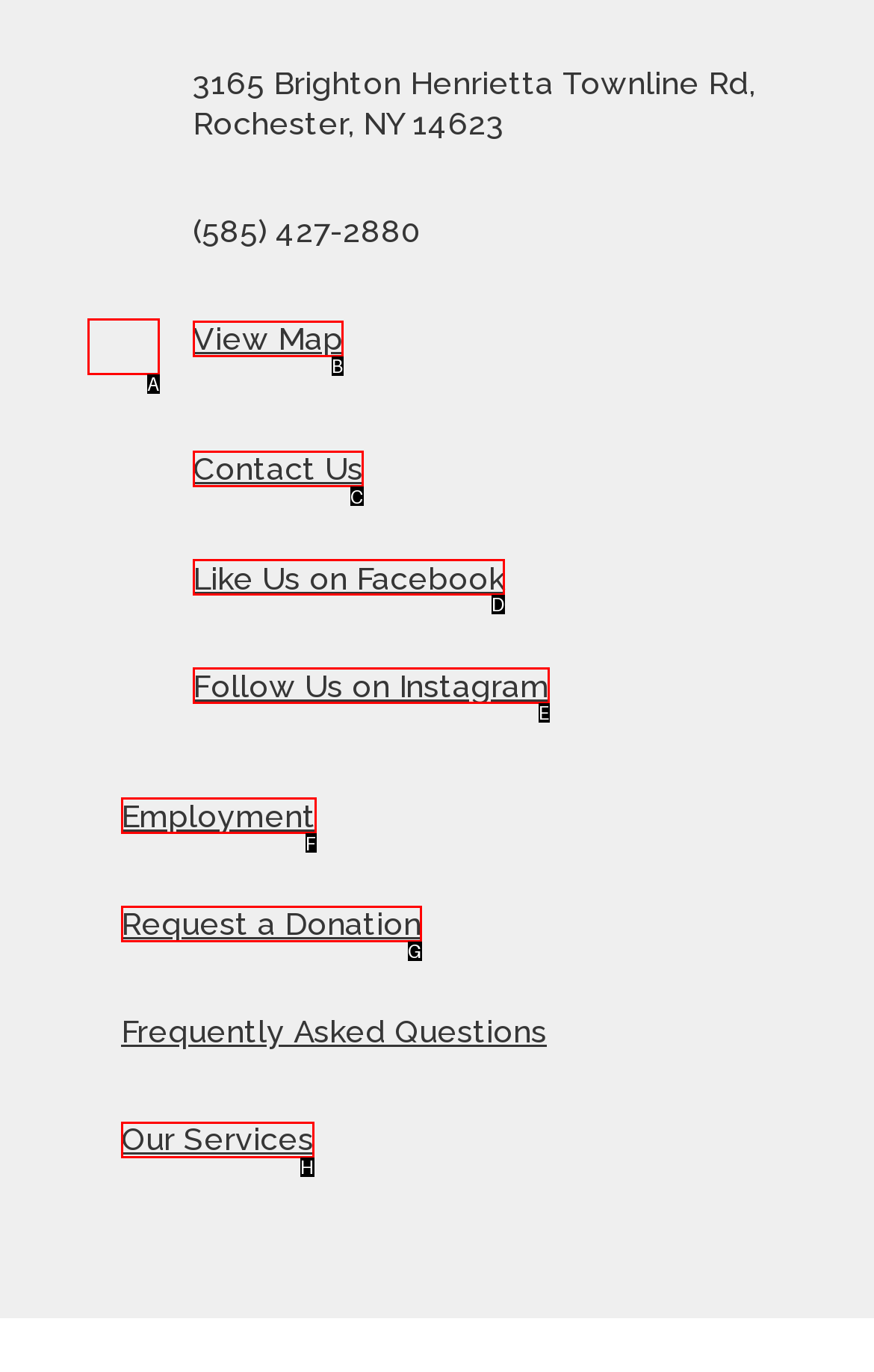Pinpoint the HTML element that fits the description: Like Us on Facebook
Answer by providing the letter of the correct option.

D